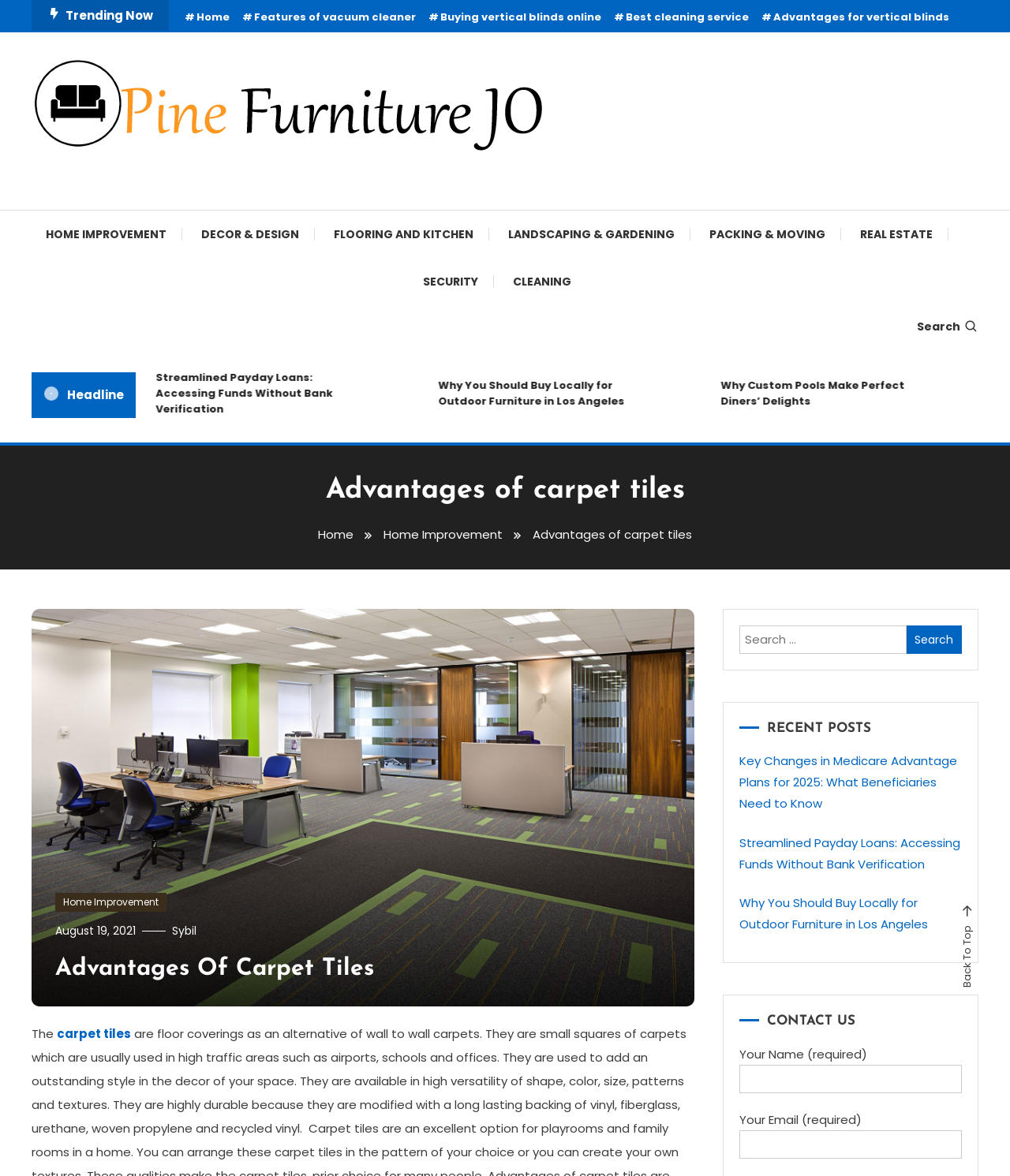Provide a thorough description of the webpage you see.

This webpage is about the advantages of carpet tiles, specifically highlighting their benefits as an alternative to wall-to-wall carpets, particularly in high-traffic areas. 

At the top of the page, there is a navigation menu with links to various categories, including "Home Improvement", "Decor & Design", "Flooring and Kitchen", and more. Below this menu, there are several links to trending articles, including "Streamlined Payday Loans" and "Why You Should Buy Locally for Outdoor Furniture in Los Angeles".

The main content of the page is divided into sections. The first section has a heading "Advantages of carpet tiles" and a brief introduction to the topic. Below this, there is a breadcrumb navigation menu showing the current page's location within the website.

The next section is a list of recent posts, including articles about Medicare Advantage plans, payday loans, and outdoor furniture. 

On the right side of the page, there is a search bar with a button to submit a search query. Below the search bar, there is a contact form with fields for name, email, and a message.

At the very bottom of the page, there is a "Back to Top" link. Throughout the page, there are several links to other articles and categories, as well as a logo and navigation menu at the top.